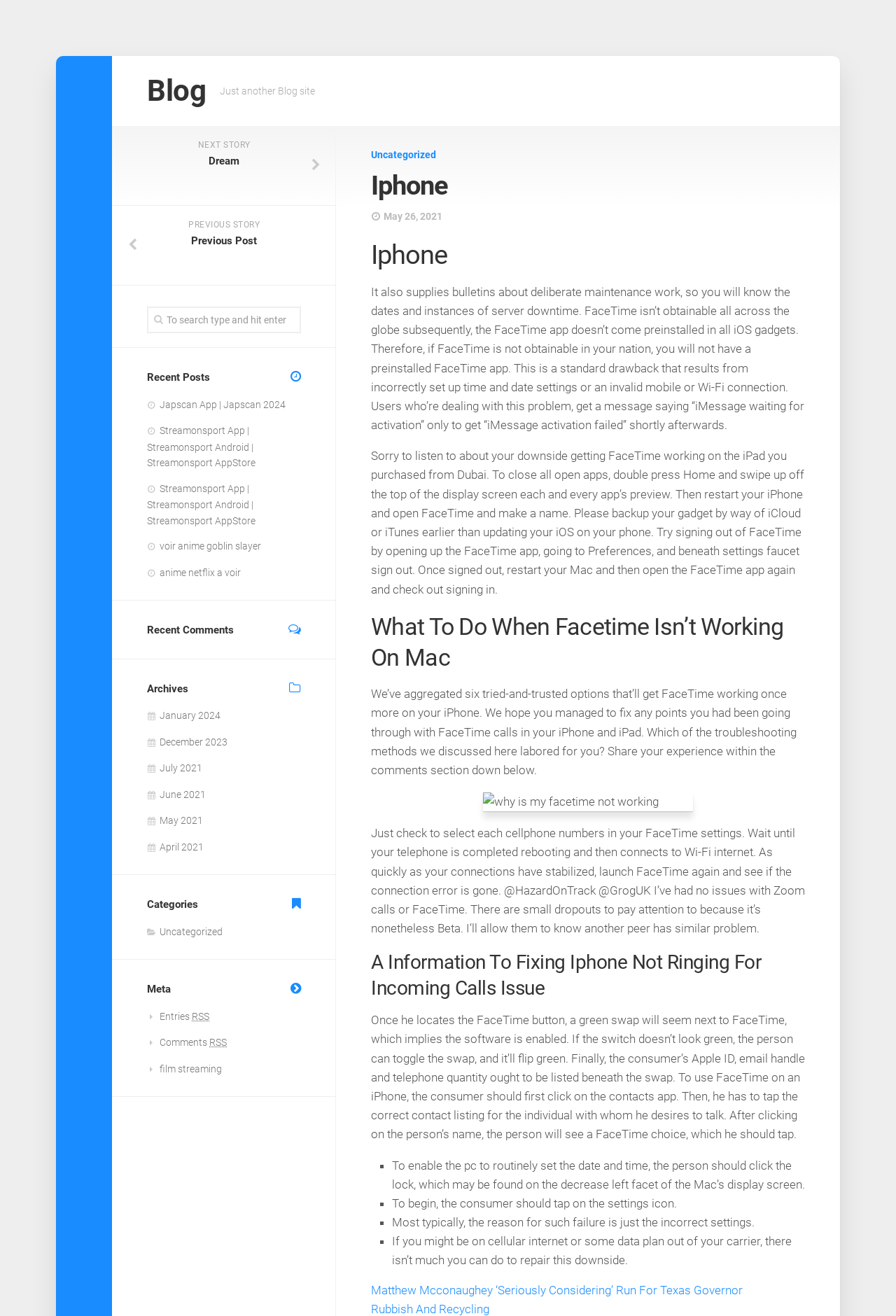Identify the bounding box coordinates of the clickable section necessary to follow the following instruction: "Read the article about fixing iPhone not ringing for incoming calls issue". The coordinates should be presented as four float numbers from 0 to 1, i.e., [left, top, right, bottom].

[0.414, 0.722, 0.898, 0.761]